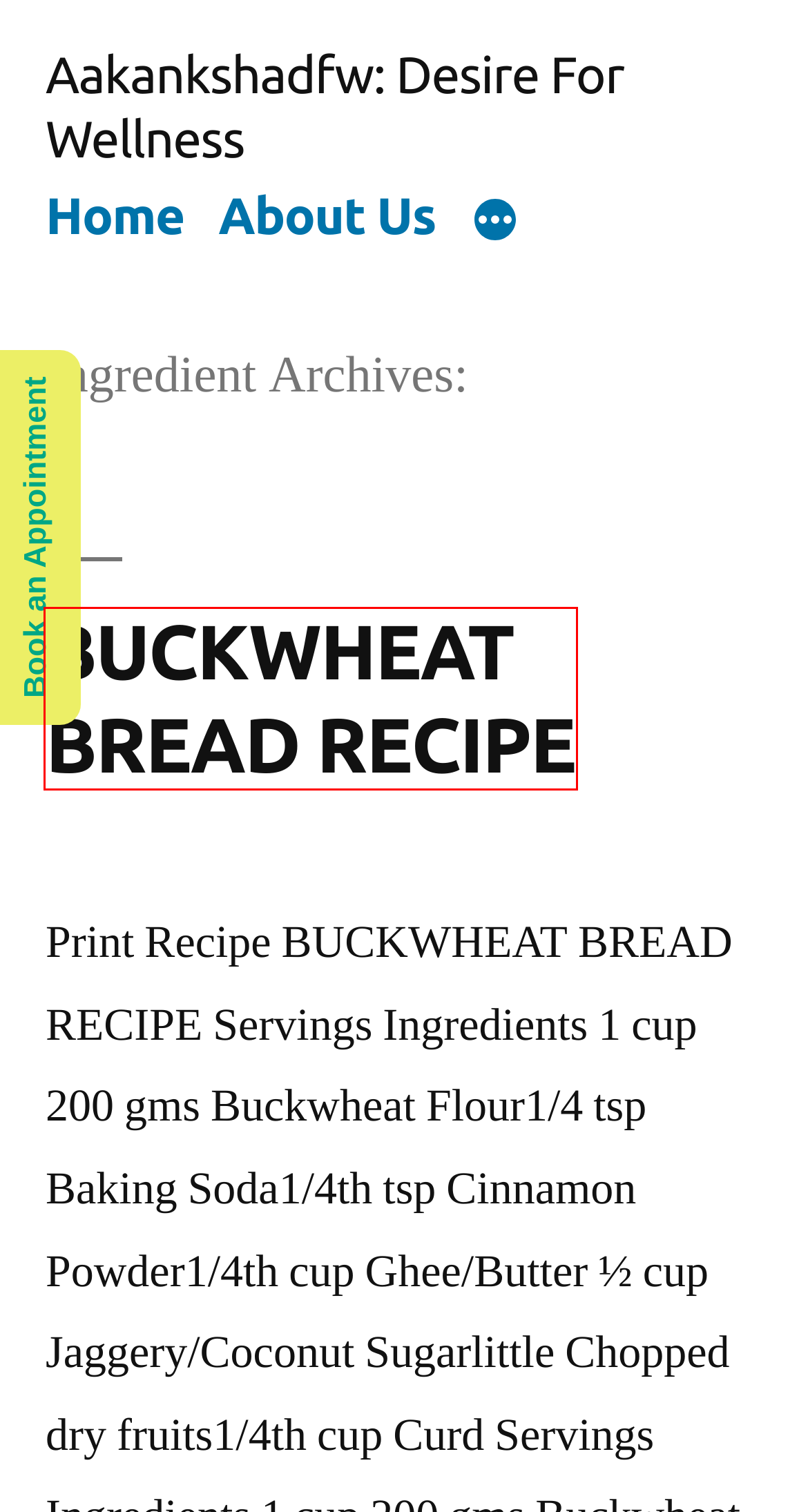Consider the screenshot of a webpage with a red bounding box and select the webpage description that best describes the new page that appears after clicking the element inside the red box. Here are the candidates:
A. BUCKWHEAT BREAD RECIPE - Aakankshadfw: Desire For Wellness
B. - Aakankshadfw: Desire For Wellness
C. Get In Touch - Aakankshadfw: Desire For Wellness
D. blog Archives - Aakankshadfw: Desire For Wellness
E. Home - Aakankshadfw: Desire For Wellness
F. Workshop - Aakankshadfw: Desire For Wellness
G. About Us - Aakankshadfw: Desire For Wellness
H. Wellness Archives - Aakankshadfw: Desire For Wellness

A